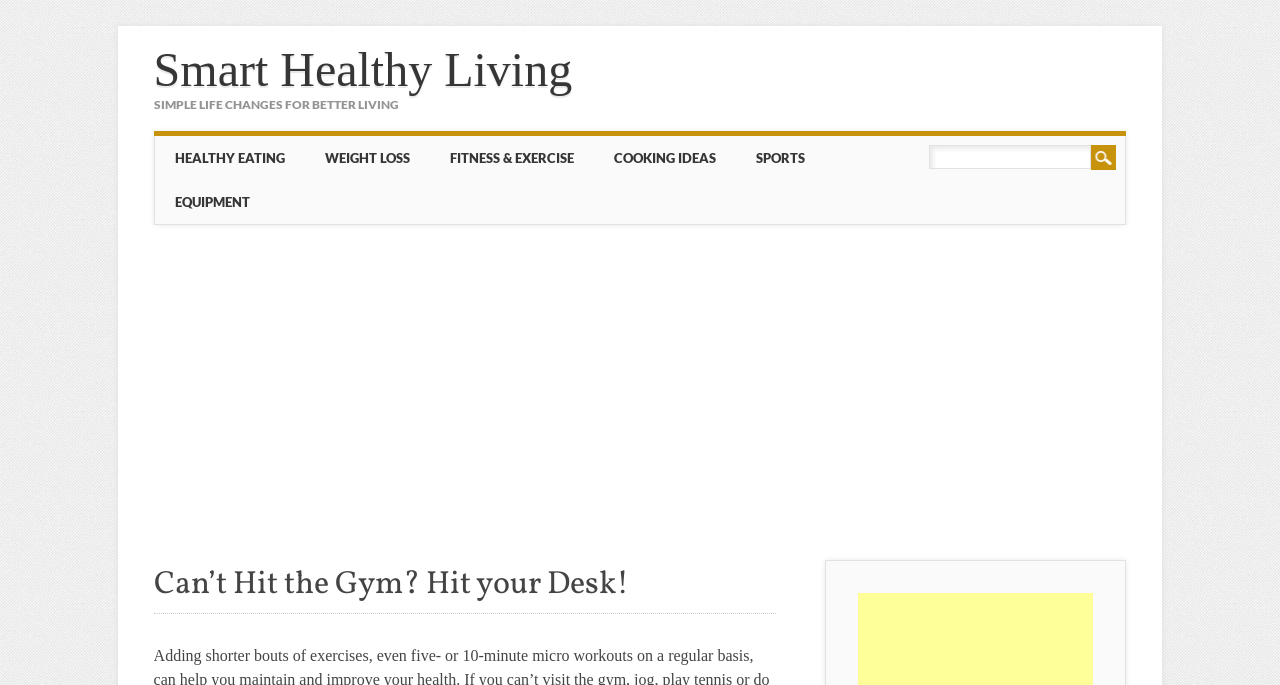Please locate the bounding box coordinates of the element that should be clicked to achieve the given instruction: "Go to WEIGHT LOSS".

[0.238, 0.198, 0.336, 0.262]